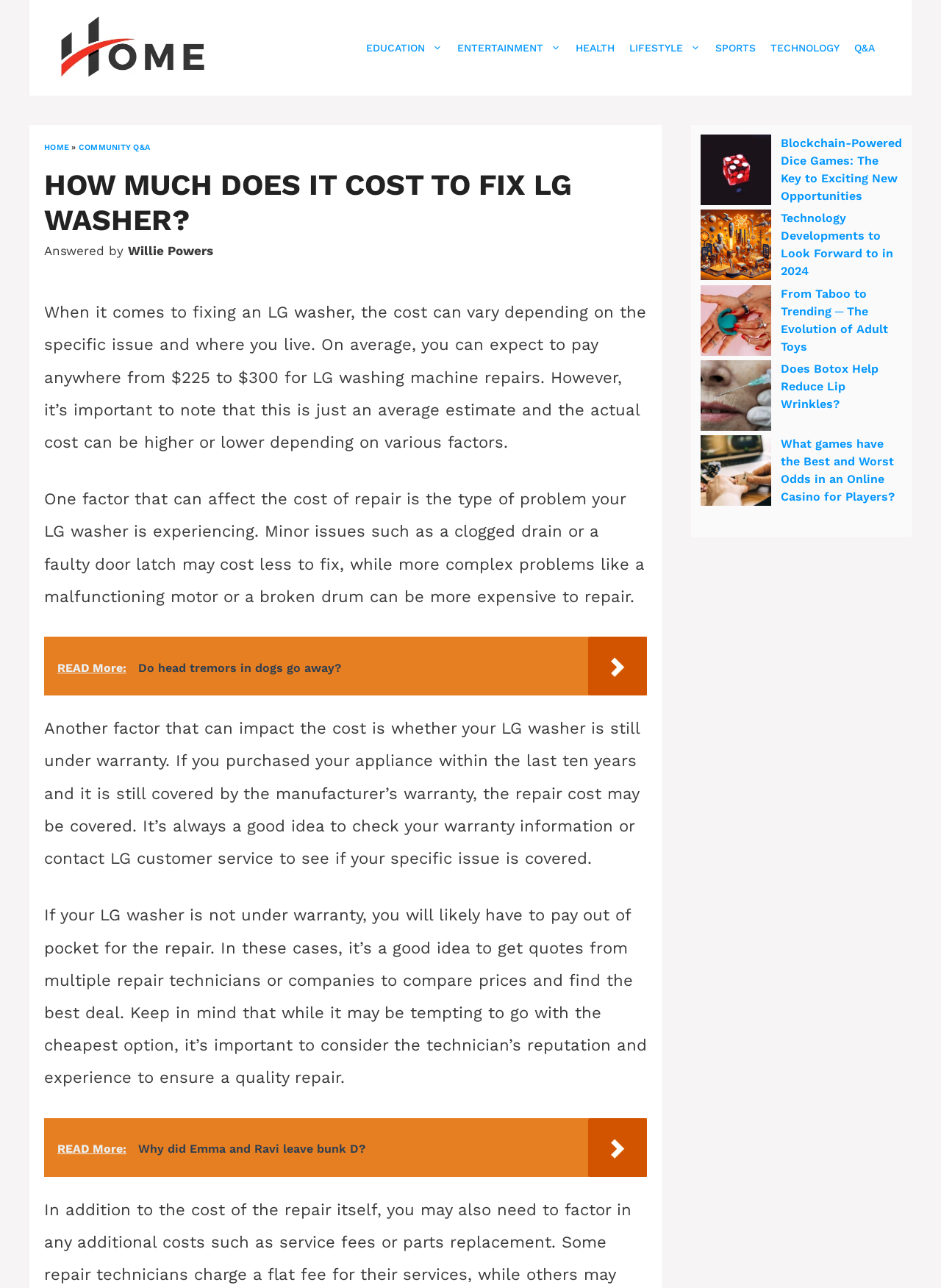Kindly determine the bounding box coordinates of the area that needs to be clicked to fulfill this instruction: "Click on the 'H.O.M.E.' link".

[0.062, 0.03, 0.258, 0.042]